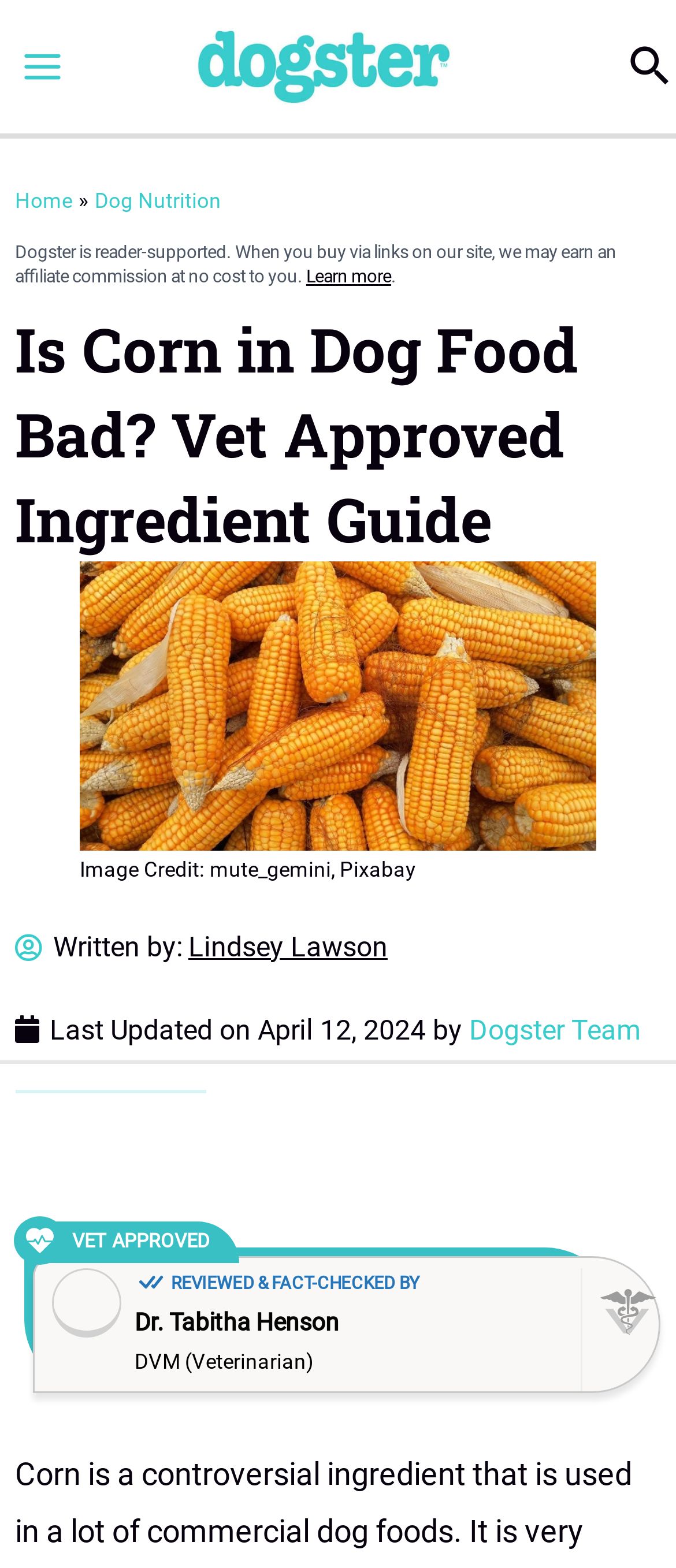What is the name of the website?
Give a comprehensive and detailed explanation for the question.

The name of the website can be found in the top-left corner of the webpage, where it says 'Dogster' in a link format.